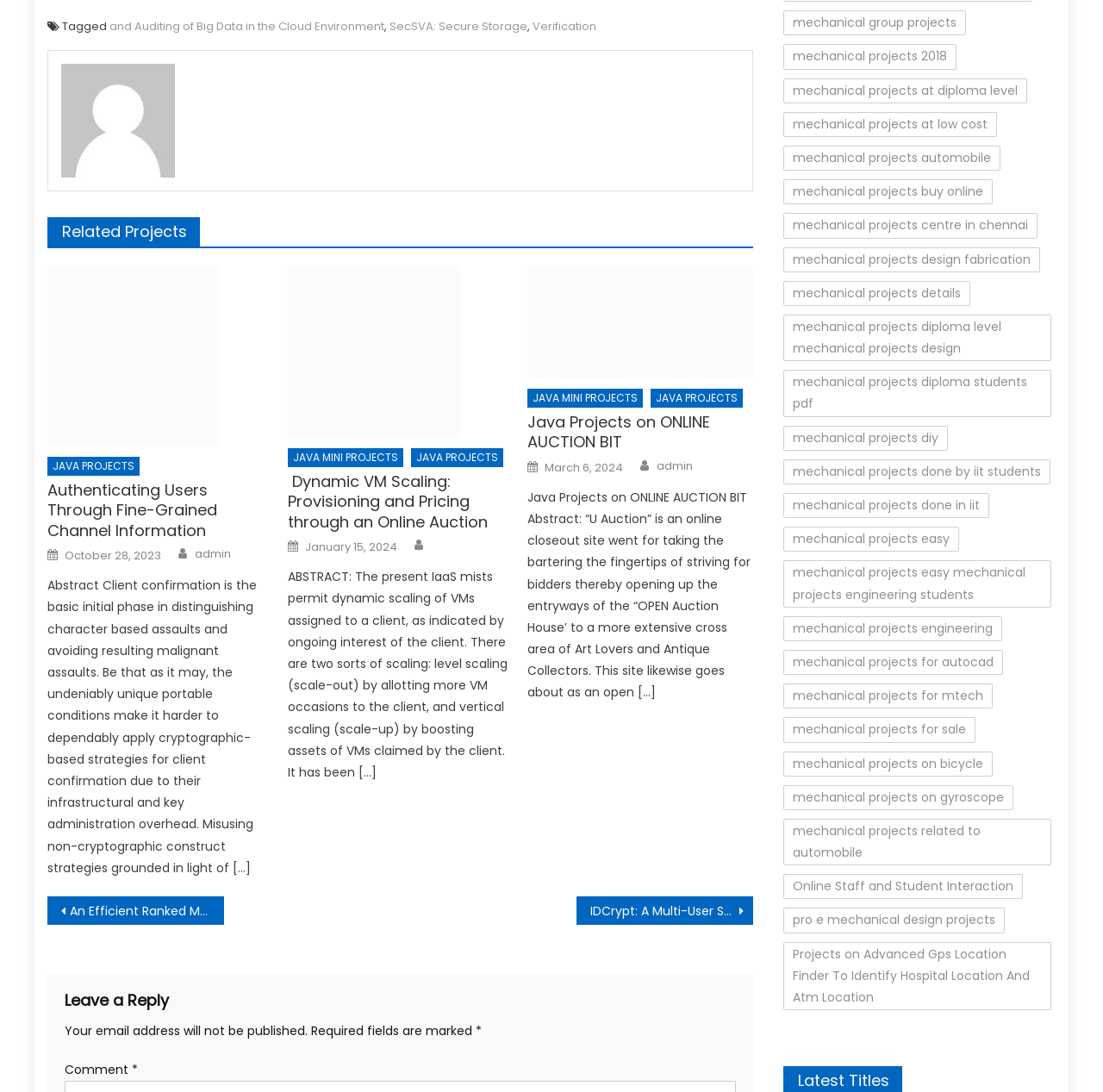Please identify the coordinates of the bounding box that should be clicked to fulfill this instruction: "Click on the link 'JAVA PROJECTS'".

[0.043, 0.419, 0.127, 0.436]